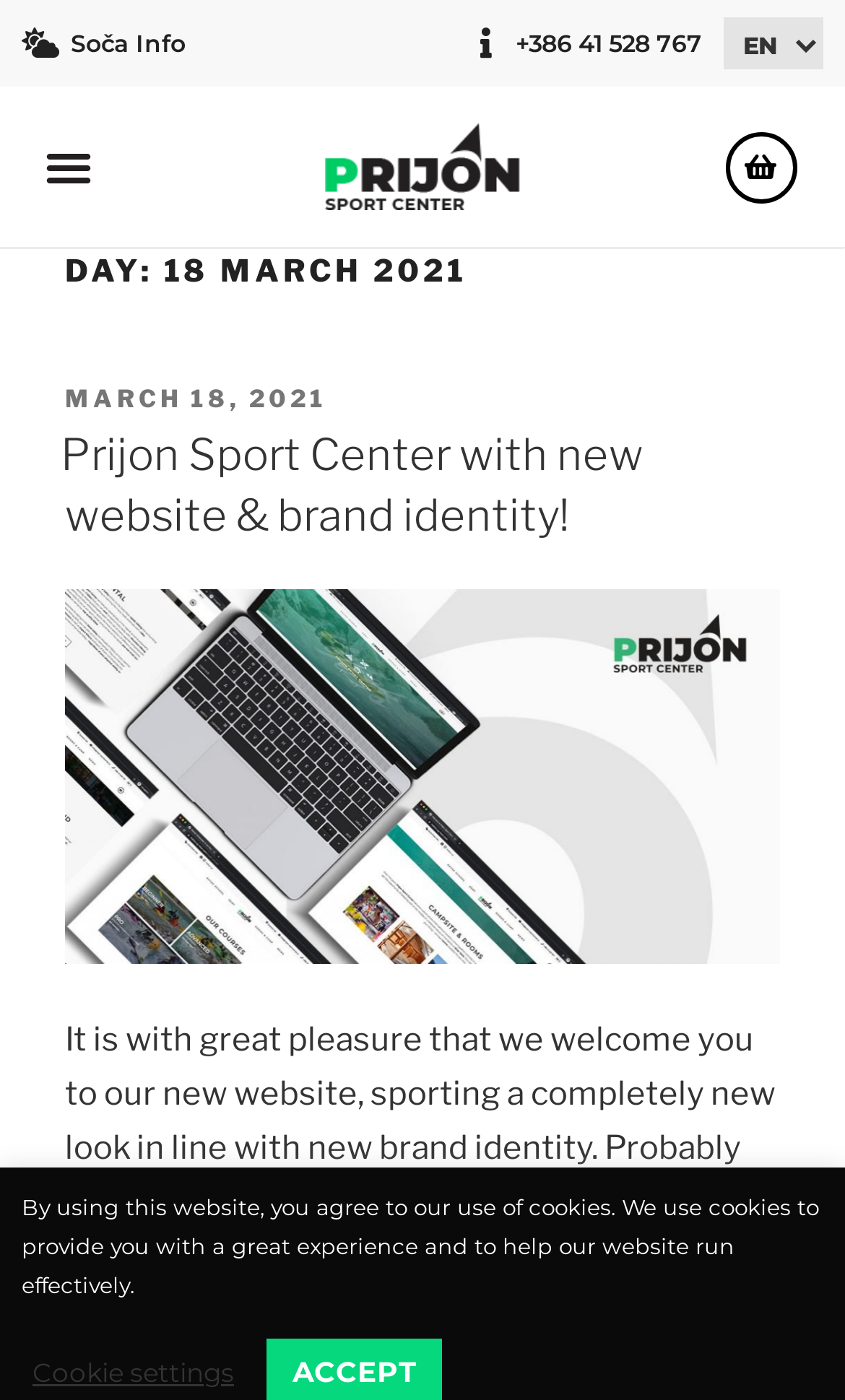Generate an in-depth caption that captures all aspects of the webpage.

The webpage is about Prijon Sport Center, with a focus on a specific date, March 18, 2021. At the top left, there are two links, "Soča Info" and a phone number "+386 41 528 767". Next to them, on the right, is a combobox and a button labeled "Menu Toggle". 

Below these elements, there is a prominent heading that reads "DAY: 18 MARCH 2021". Under this heading, there is a section with a link to the current date, "MARCH 18, 2021", and a heading that announces "Prijon Sport Center with new website & brand identity!". This section also contains a link to the same announcement.

On the right side of the page, there are two more links, one above the other. The top one is empty, and the bottom one has no text. 

At the bottom of the page, there is a notice about the use of cookies on the website, which is accompanied by a "Cookie settings" button.